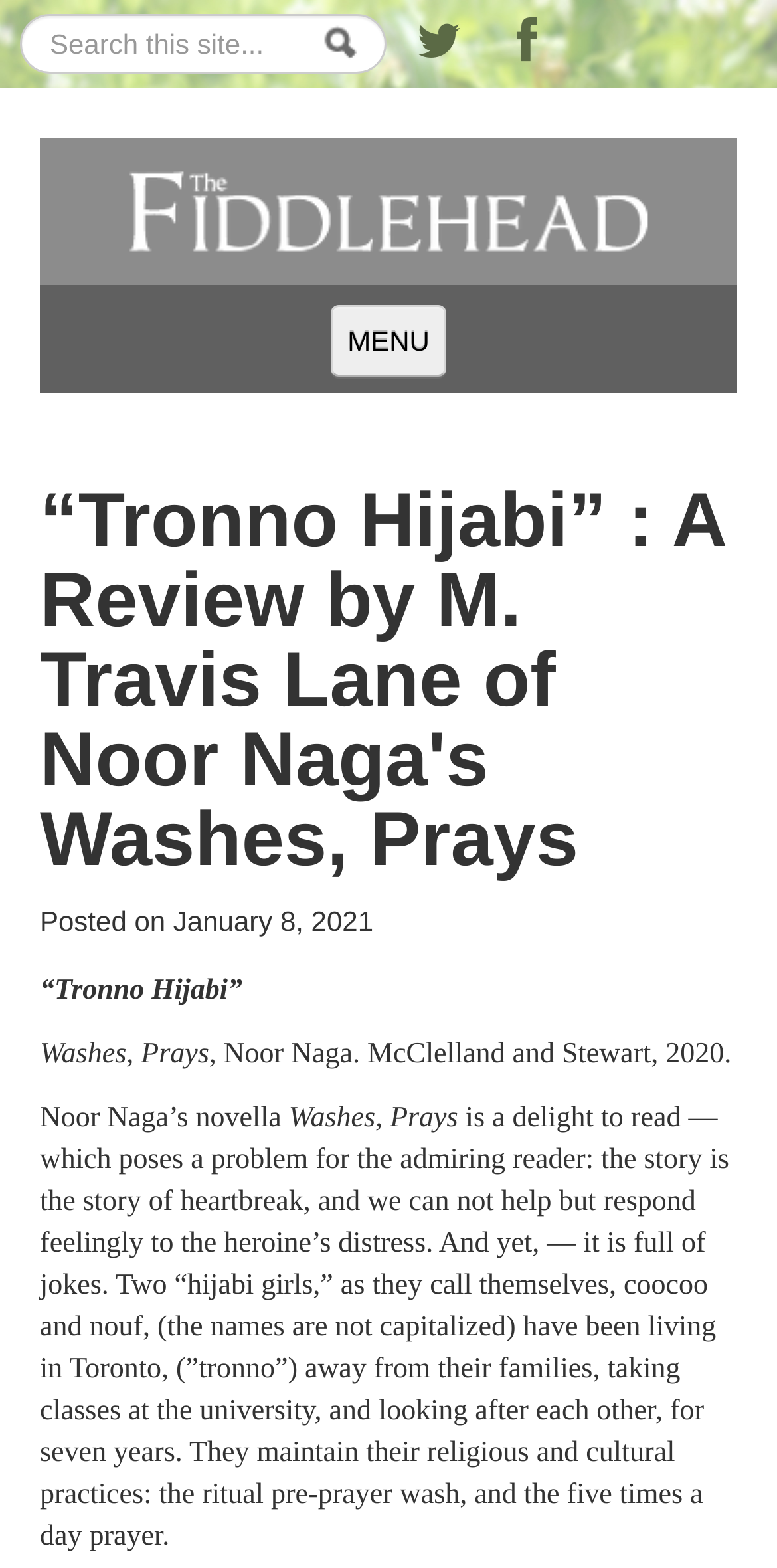Offer a comprehensive description of the webpage’s content and structure.

This webpage is a review of Noor Naga's novella "Washes, Prays" by M. Travis Lane. At the top left corner, there is a search form with a textbox and a search button. Below the search form, there is a navigation menu button labeled "MENU". 

On the left side of the page, there is a vertical menu with 9 links: "Home", "Poetry", "Fiction", "Non-Fiction", "Stop! Look! Listen!", "Magazine", "Subscribe", "Contribute", and "Contact", followed by a "Shop" link at the bottom. 

The main content of the page is the review article, which has a heading "“Tronno Hijabi” : A Review by M. Travis Lane of Noor Naga's Washes, Prays". Below the heading, there is a line of text indicating the posting date, "Posted on January 8, 2021". 

The review article starts with a brief introduction to the book, including the author and publisher. The main body of the review is a passage of text that summarizes the story of the novella, describing the lives of two "hijabi girls" living in Toronto and their religious and cultural practices.